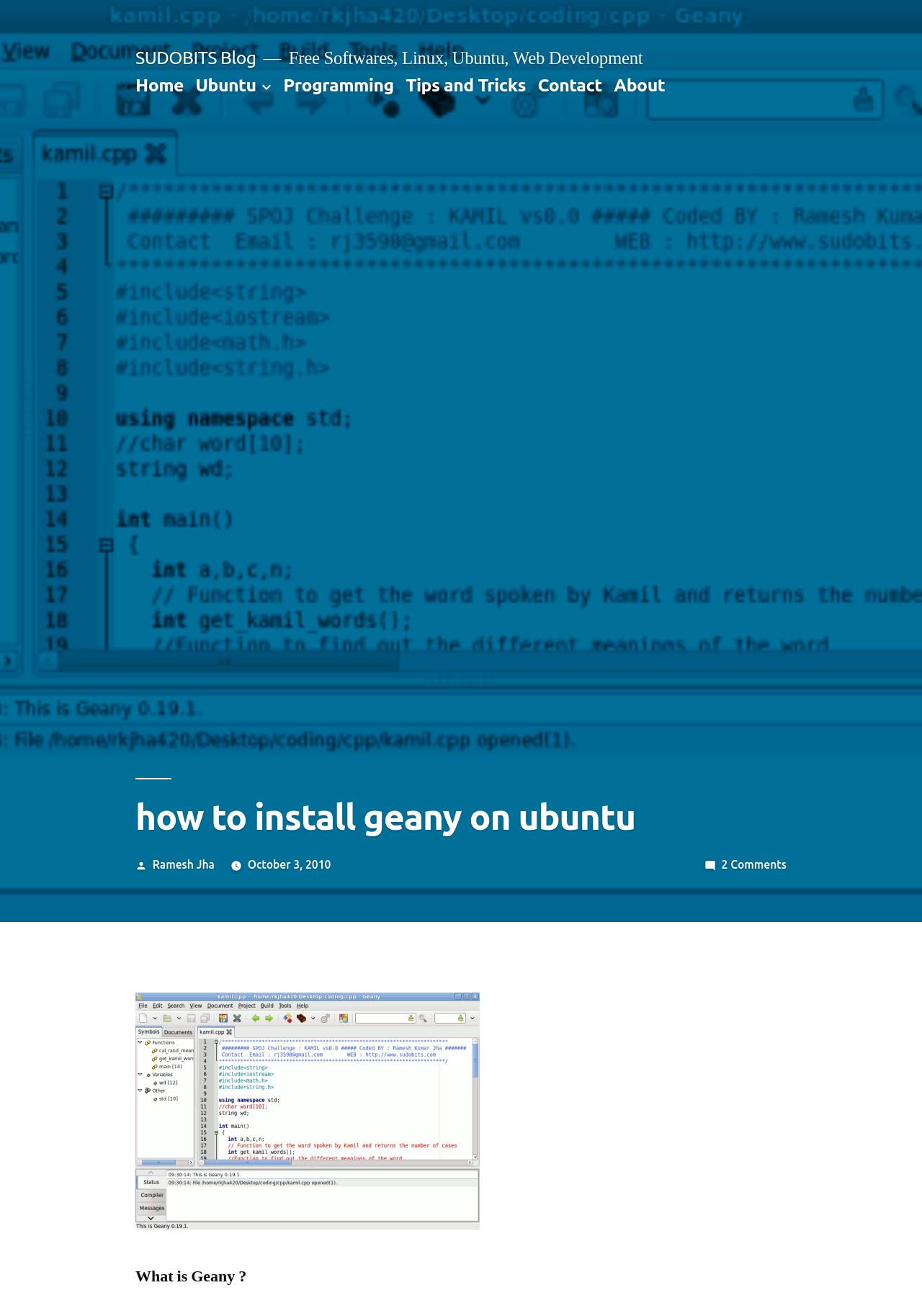Locate the bounding box coordinates of the element to click to perform the following action: 'read the article about geany'. The coordinates should be given as four float values between 0 and 1, in the form of [left, top, right, bottom].

[0.147, 0.591, 0.853, 0.637]